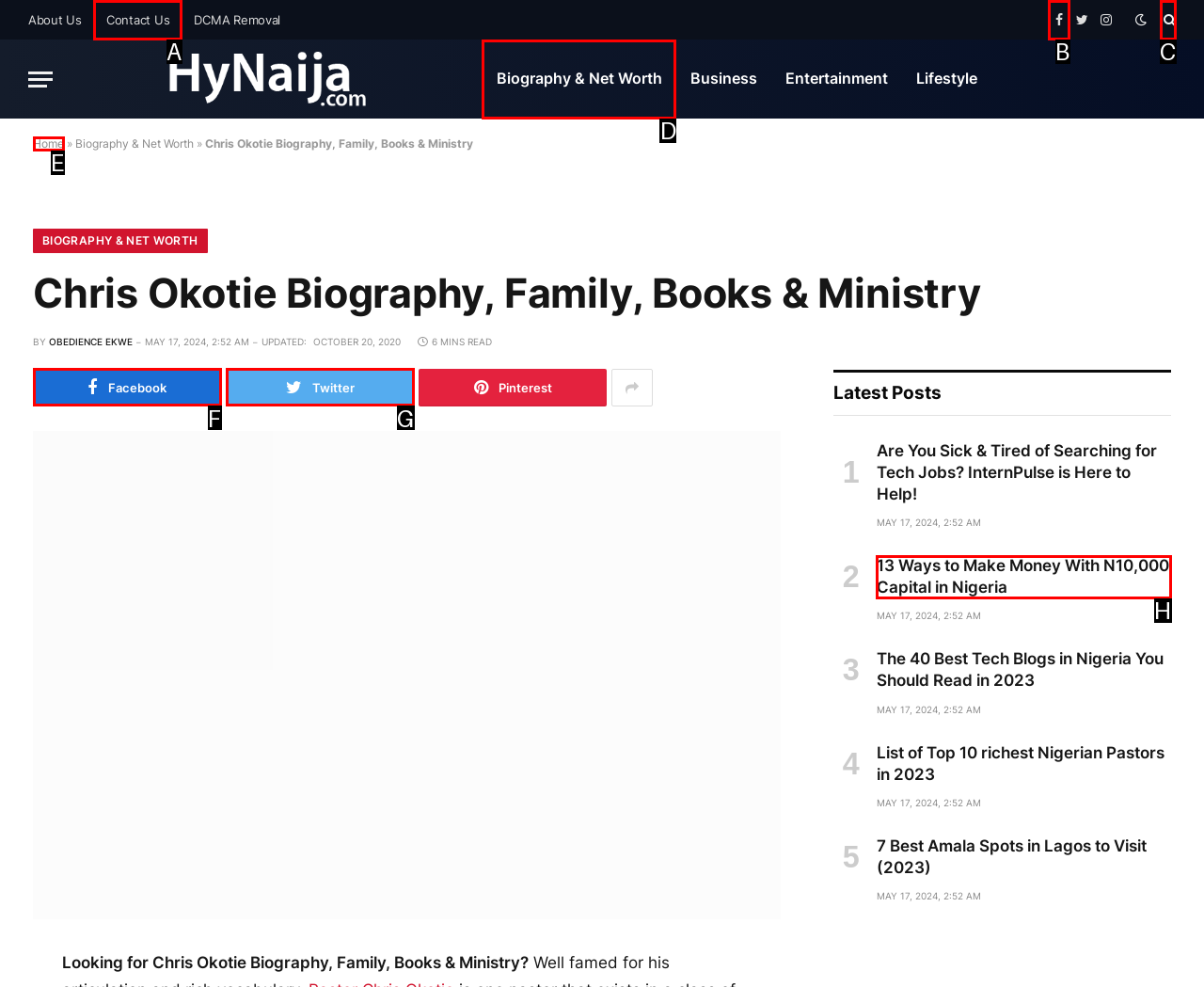Please determine which option aligns with the description: parent_node: Facebook title="Search". Respond with the option’s letter directly from the available choices.

C